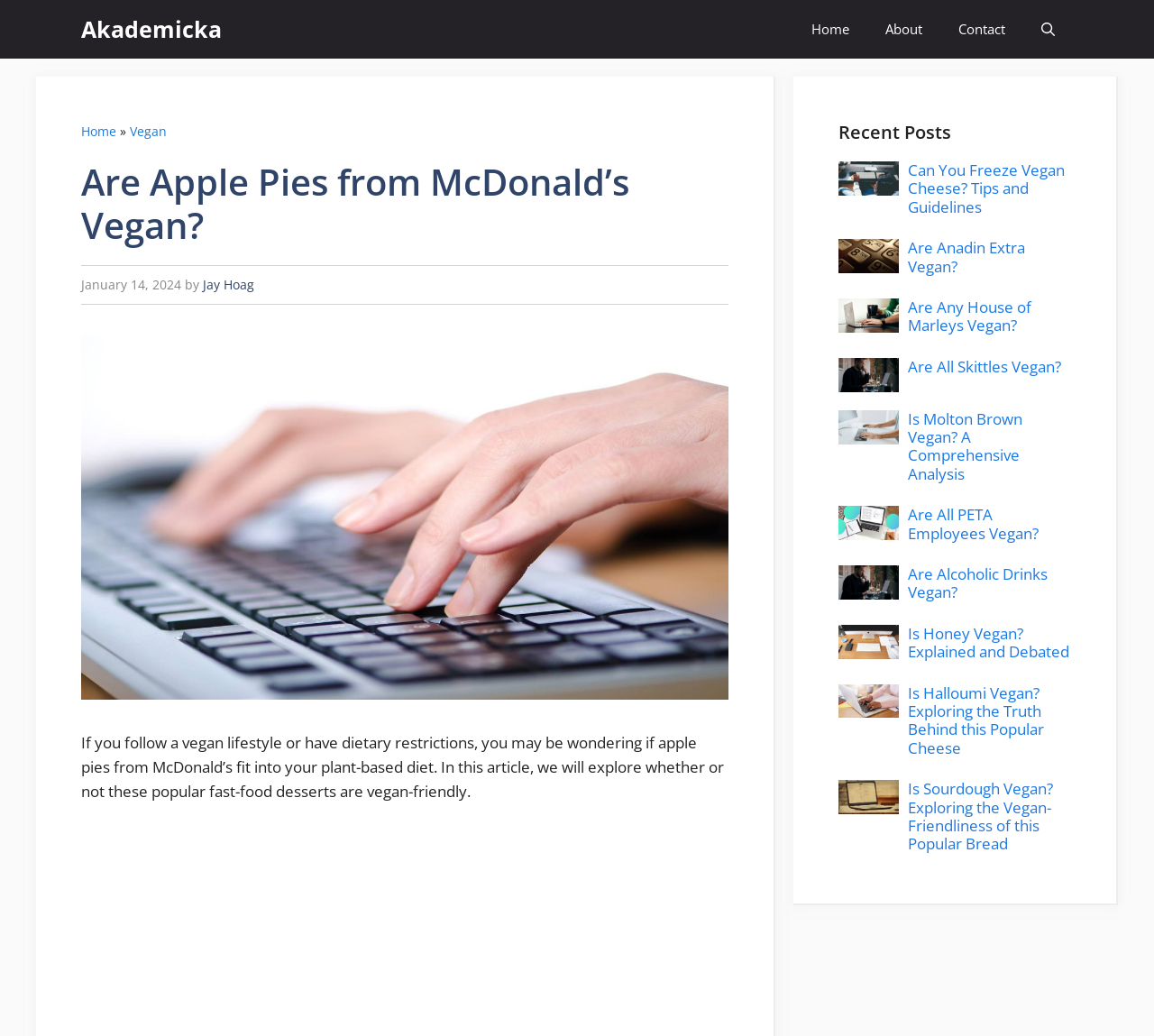Generate a thorough caption detailing the webpage content.

The webpage is about exploring whether Apple Pies from McDonald's are vegan-friendly. At the top, there is a navigation bar with links to "Akademicka", "Home", "About", and "Contact", as well as a search button. Below the navigation bar, there is a header section with breadcrumbs showing the path "Home » Vegan". The main title "Are Apple Pies from McDonald's Vegan?" is displayed prominently, followed by the date "January 14, 2024" and the author "Jay Hoag". 

An image related to the topic is placed below the title, and a brief introduction to the article is provided, explaining that the article will explore whether Apple Pies from McDonald's fit into a plant-based diet. 

On the right side of the page, there is a section titled "Recent Posts" with a list of 9 articles, each with a heading and a link. The articles are about various vegan-related topics, such as freezing vegan cheese, Anadin Extra, House of Marleys, Skittles, Molton Brown, PETA employees, alcoholic drinks, honey, and Halloumi cheese. Each article has a figure accompanying it, but the content of the figures is not specified.